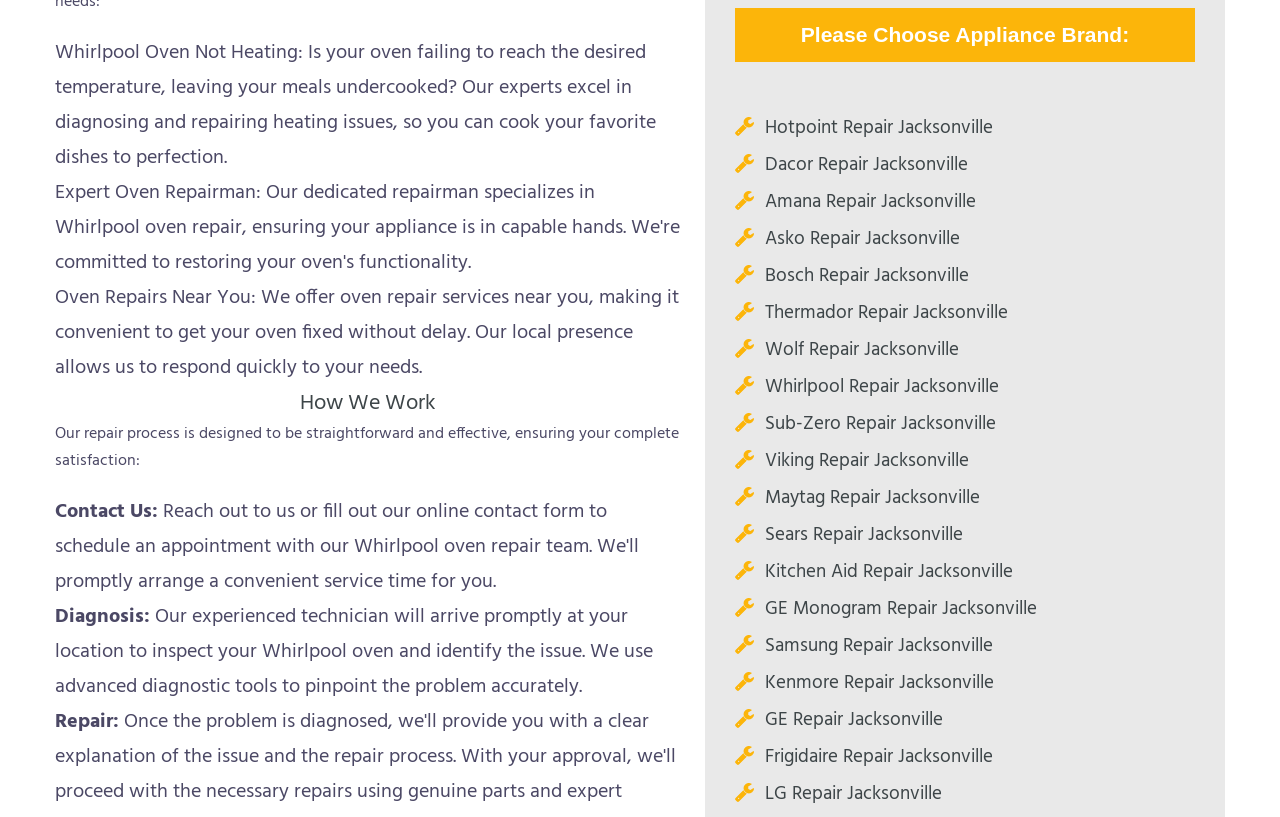Identify the bounding box for the described UI element: "Amana Repair Jacksonville".

[0.598, 0.228, 0.762, 0.265]